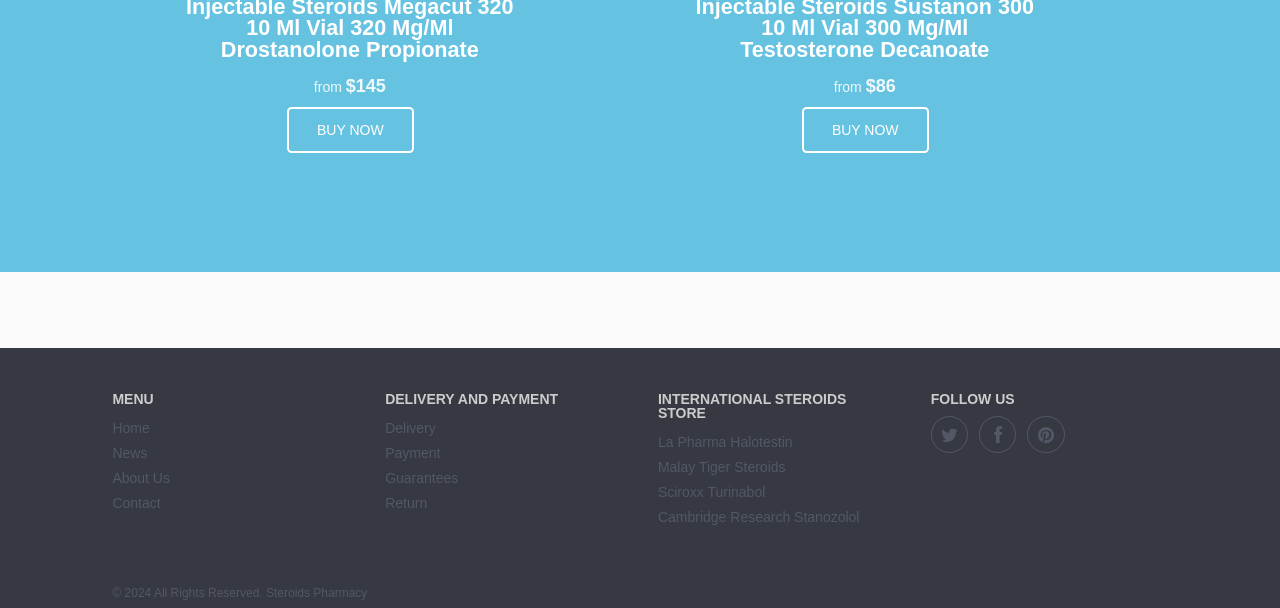Identify the bounding box coordinates of the clickable region required to complete the instruction: "Follow on Facebook". The coordinates should be given as four float numbers within the range of 0 and 1, i.e., [left, top, right, bottom].

[0.727, 0.684, 0.756, 0.745]